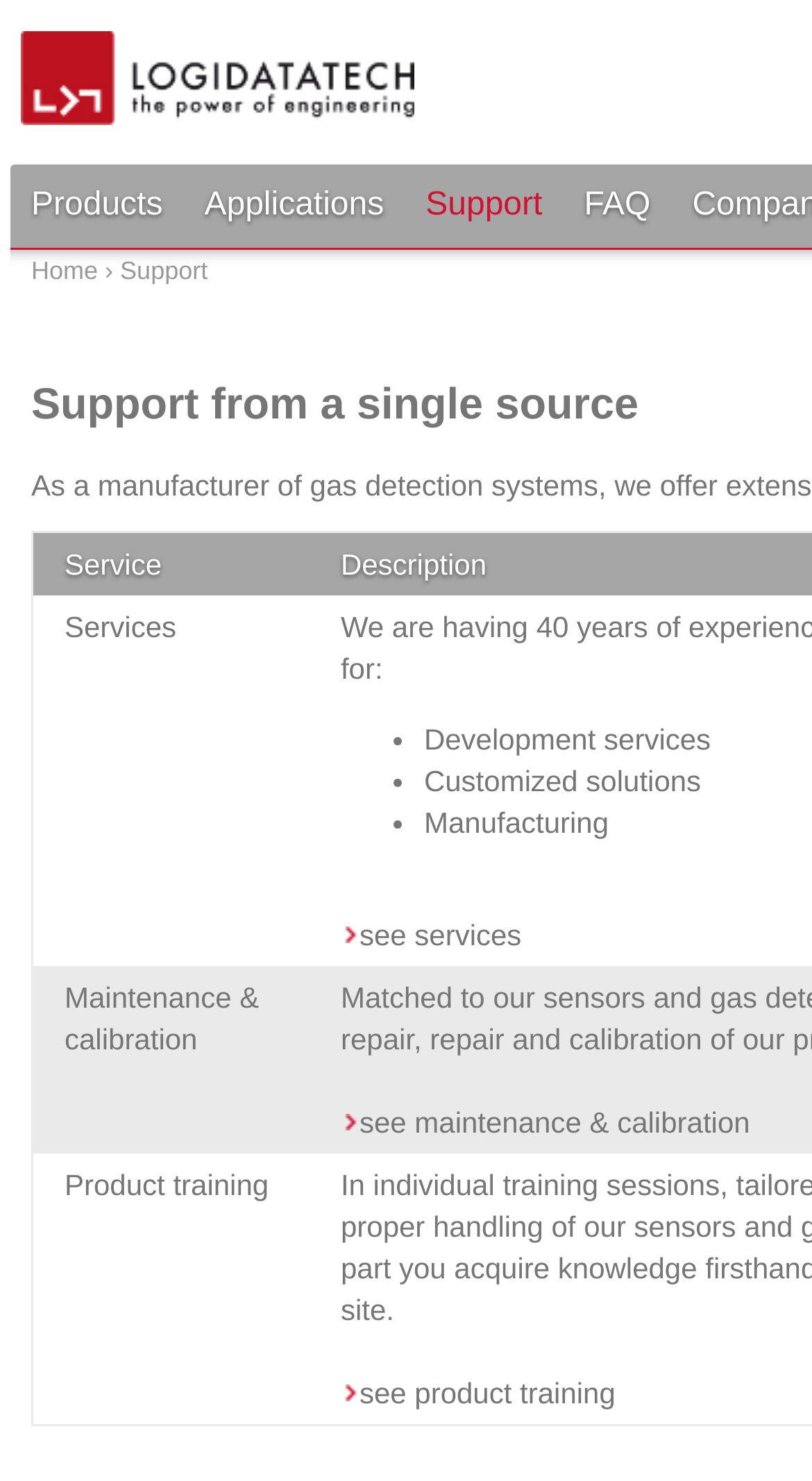Answer the question below in one word or phrase:
What is the text of the first list marker?

•